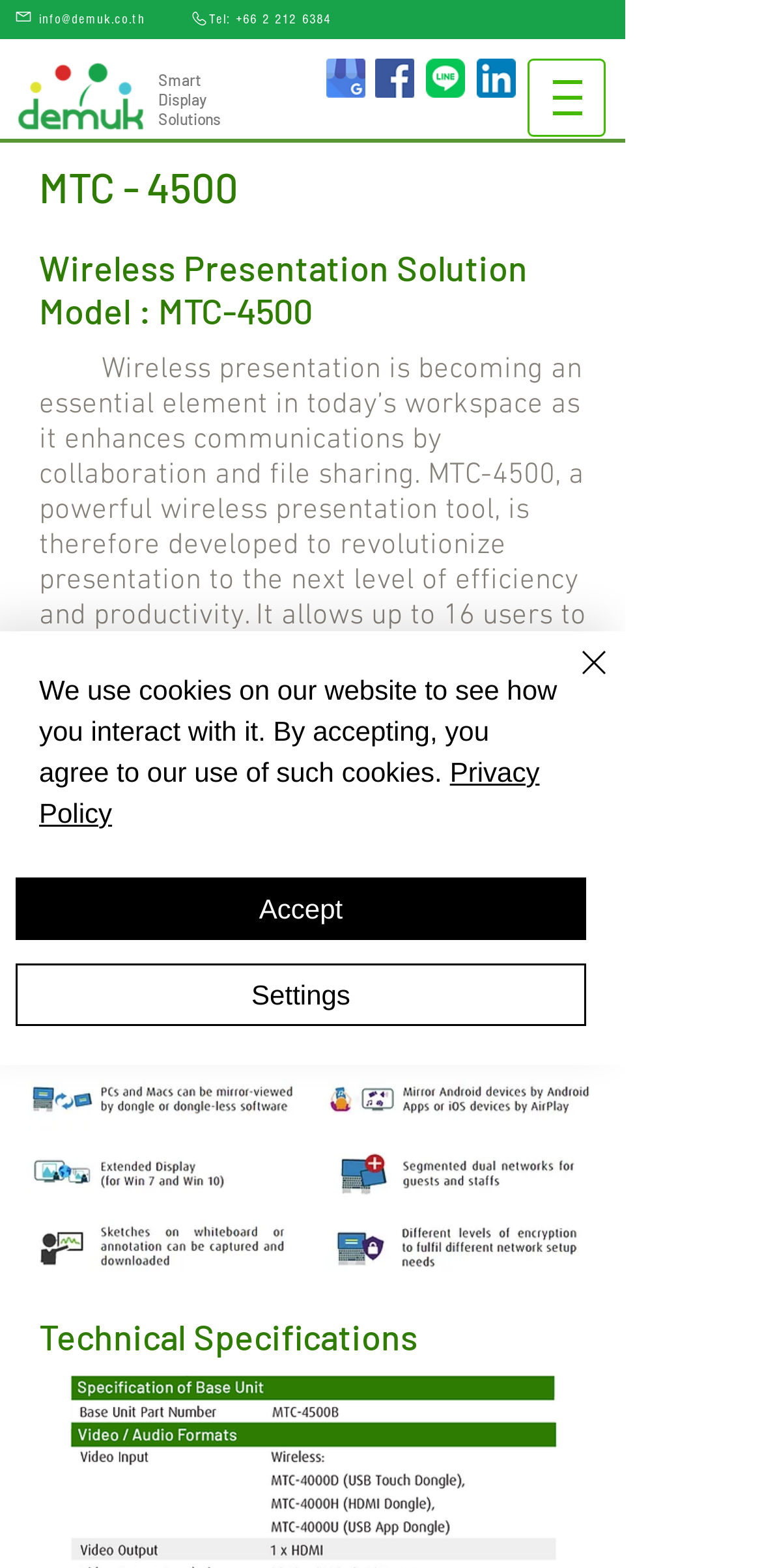What is the purpose of the MTC-4500? Observe the screenshot and provide a one-word or short phrase answer.

Wireless presentation